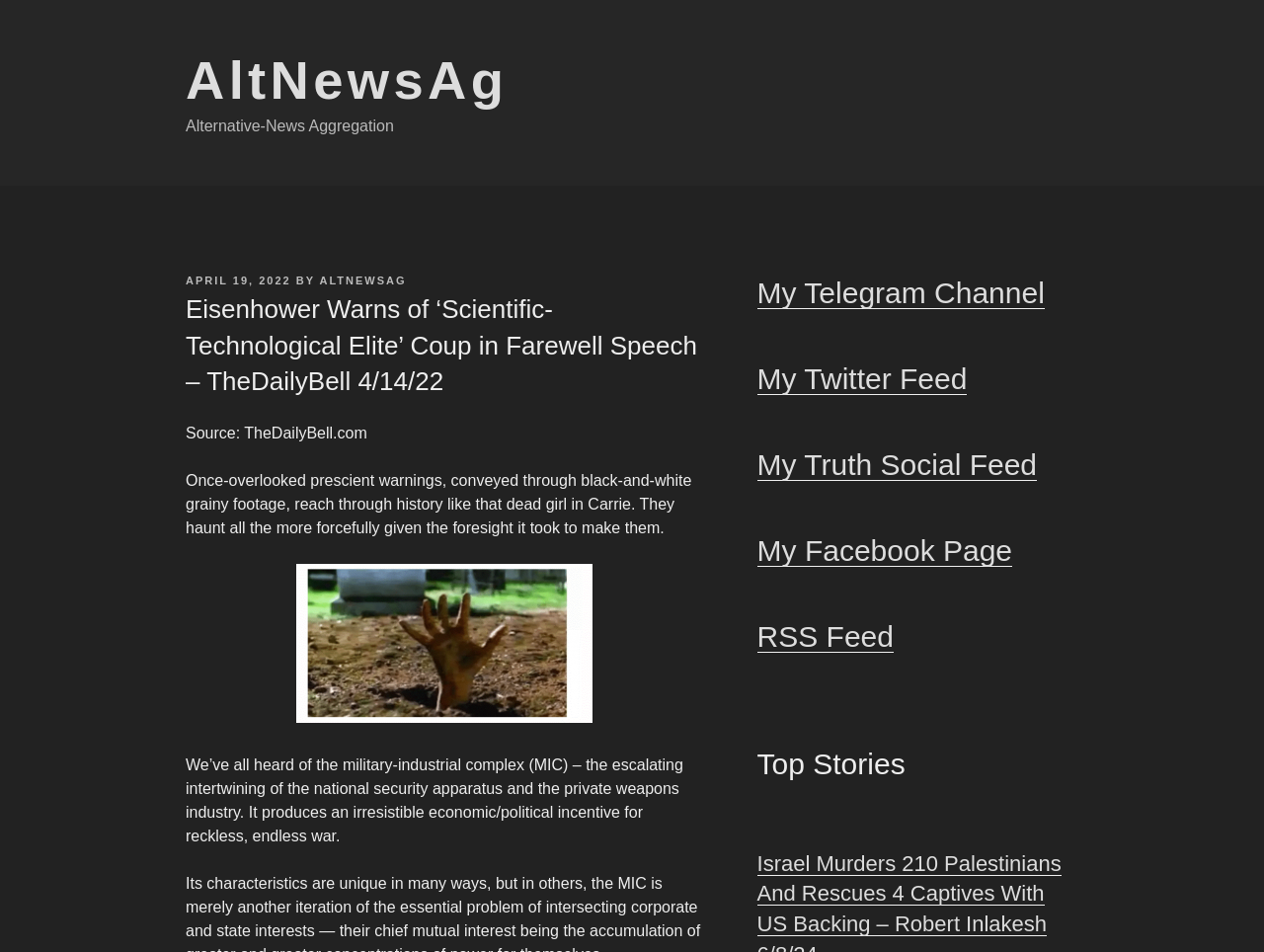Please identify the coordinates of the bounding box that should be clicked to fulfill this instruction: "Click on the 'AltNewsAg' link".

[0.147, 0.053, 0.402, 0.116]